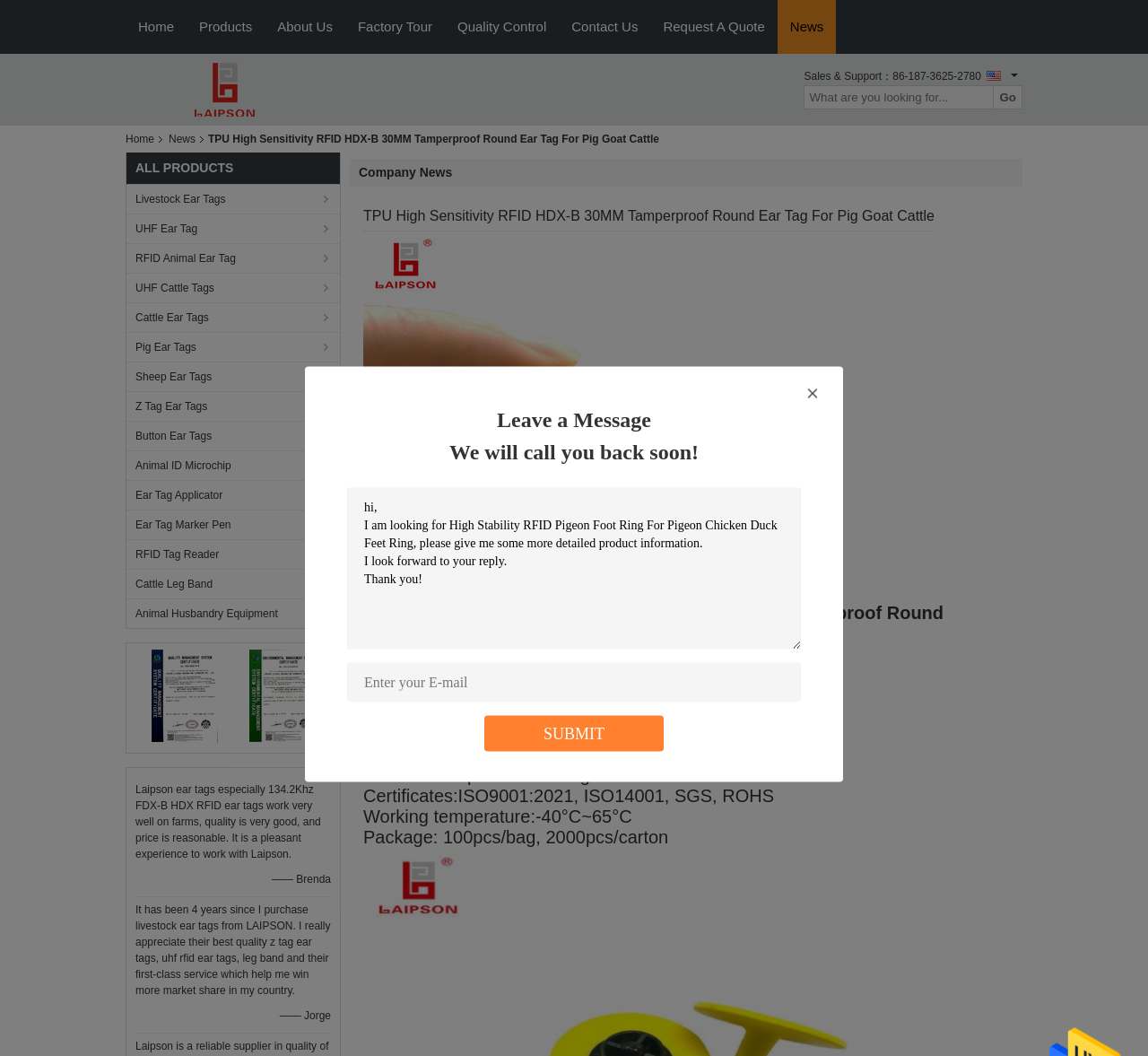Determine the bounding box coordinates for the area that needs to be clicked to fulfill this task: "Switch between dark and light mode". The coordinates must be given as four float numbers between 0 and 1, i.e., [left, top, right, bottom].

None